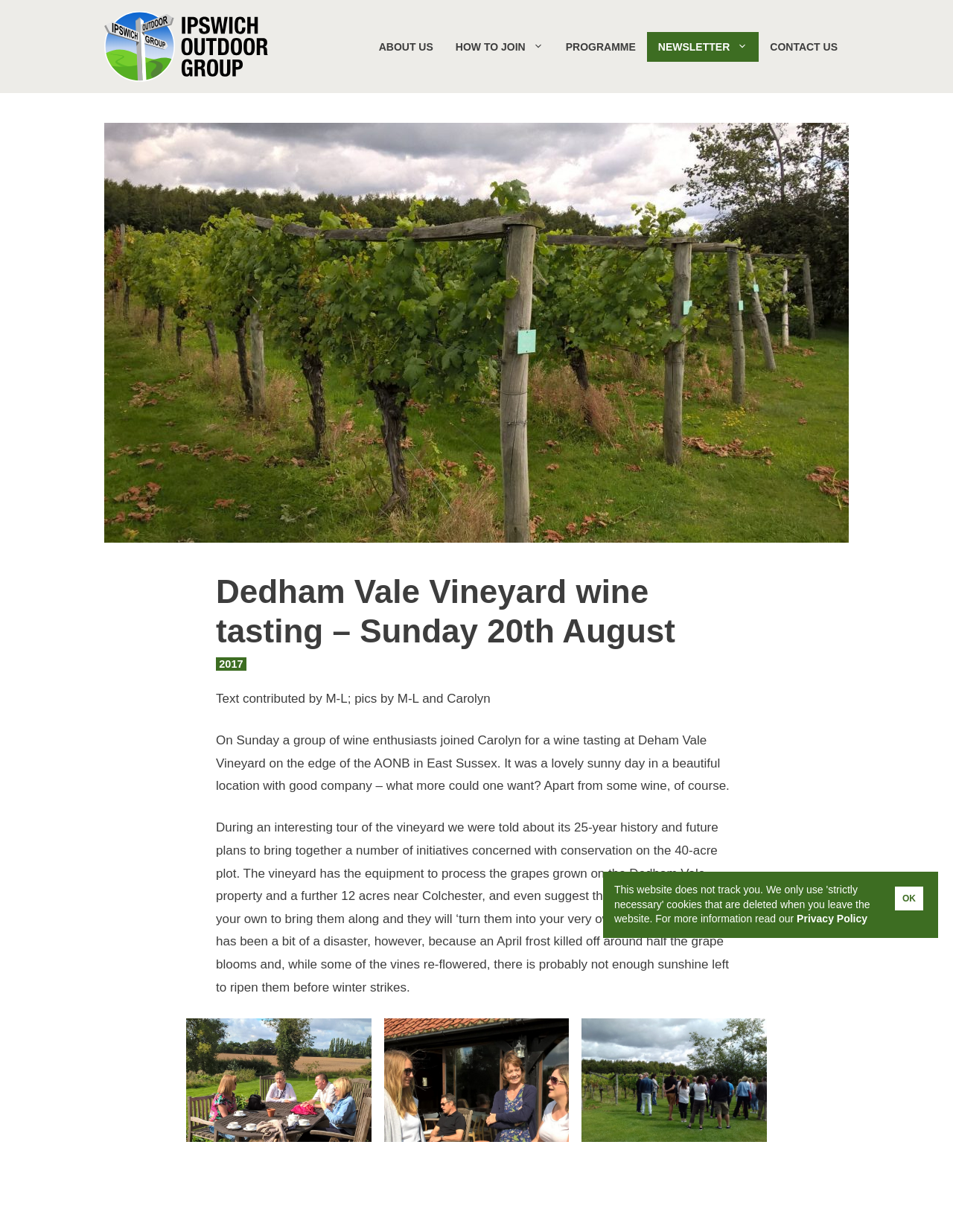Find the bounding box of the UI element described as: "Undercover Police Public Inquiry". The bounding box coordinates should be given as four float values between 0 and 1, i.e., [left, top, right, bottom].

None